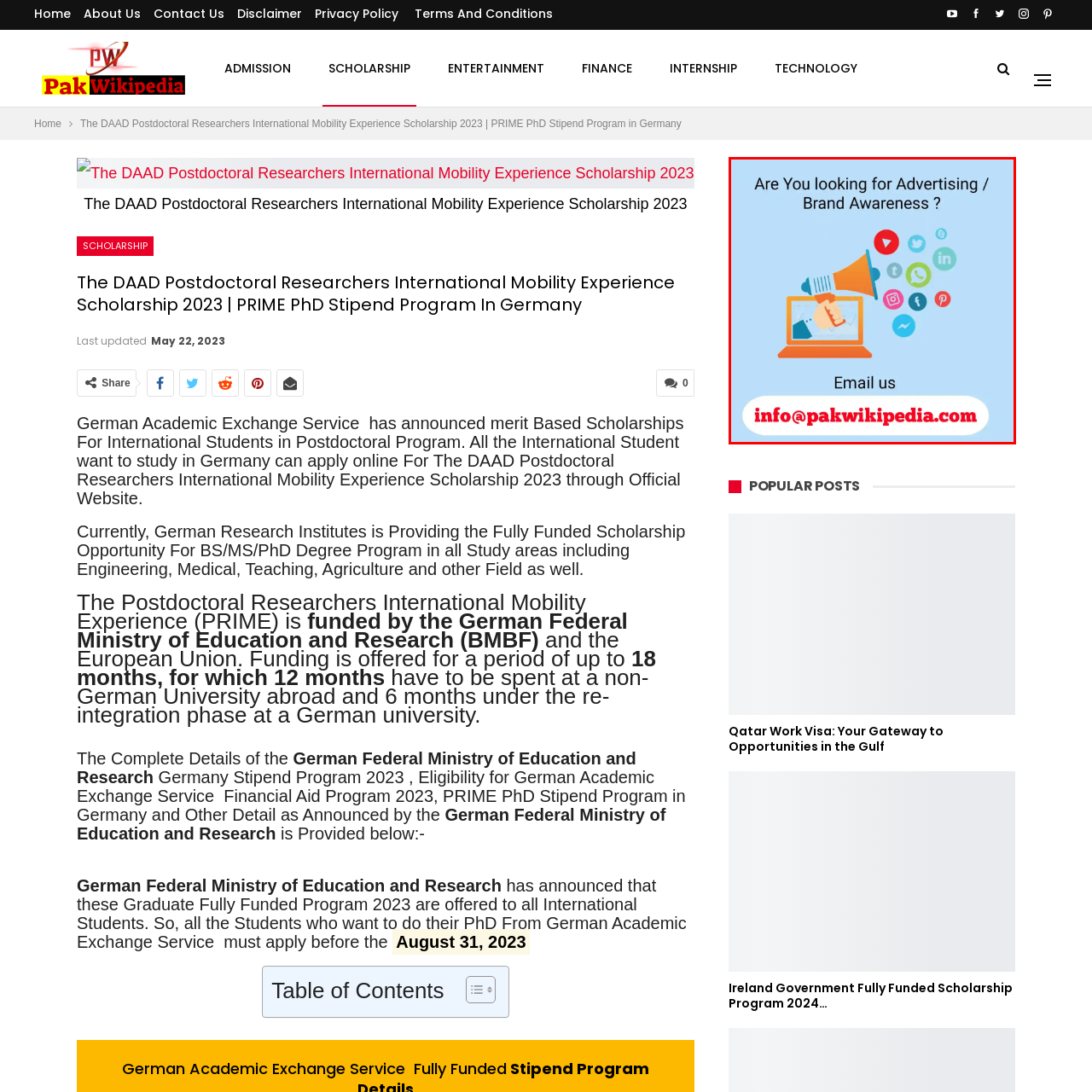What is the purpose of the text above the graphic?
Check the image inside the red boundary and answer the question using a single word or brief phrase.

To indicate the focus